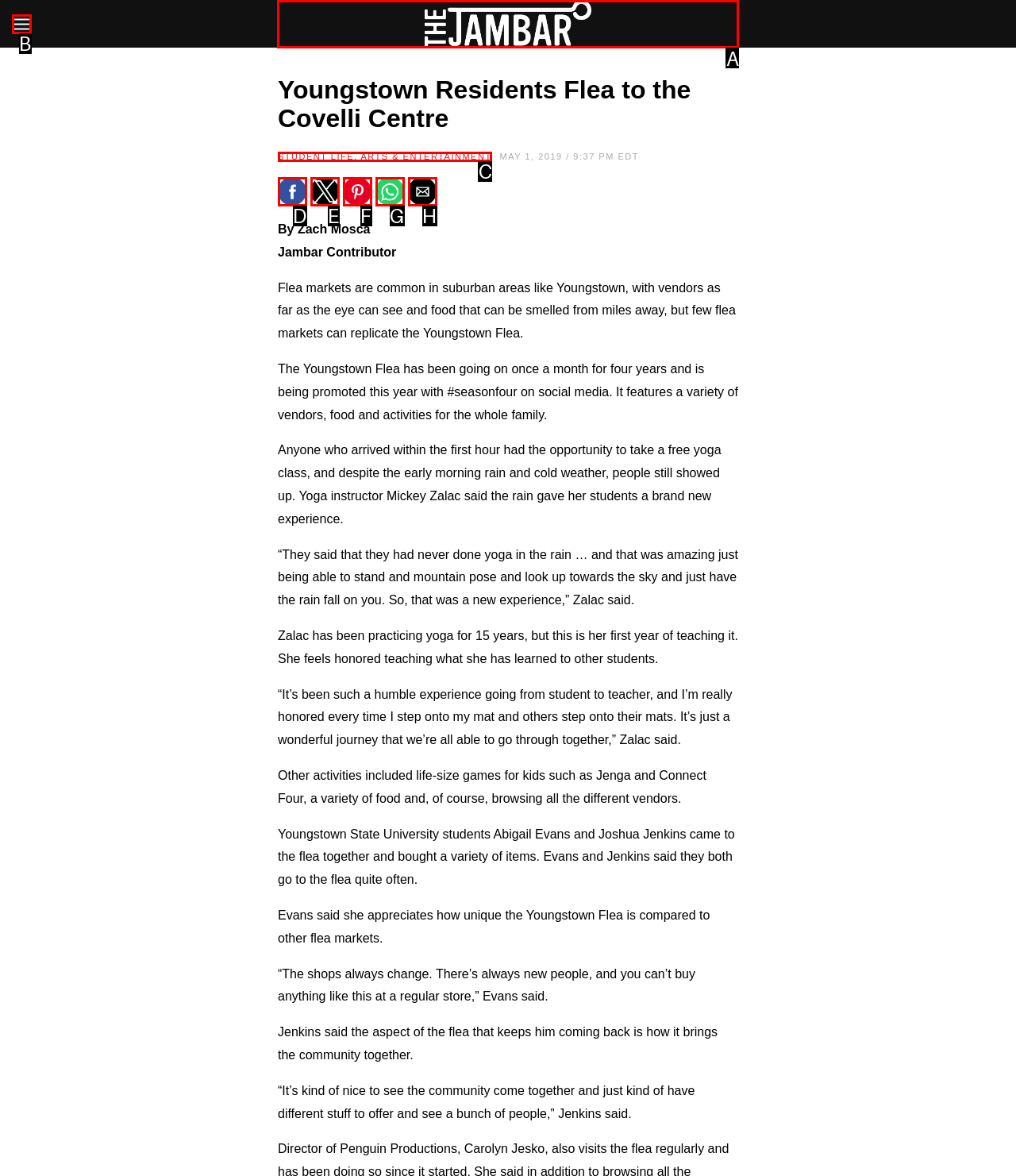Indicate the HTML element that should be clicked to perform the task: Click the link to The Jambar Reply with the letter corresponding to the chosen option.

A